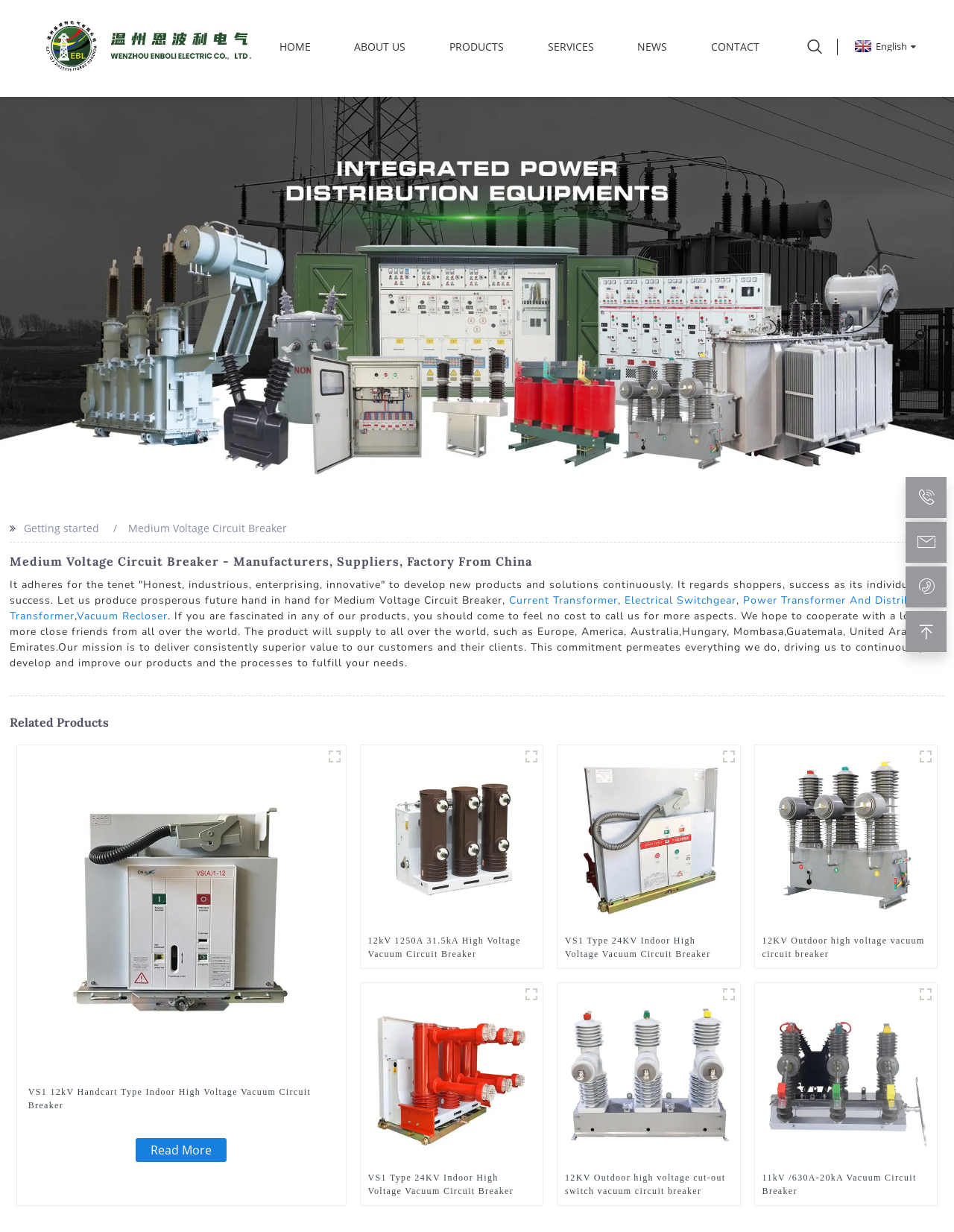Answer the question briefly using a single word or phrase: 
What is the mission of the company?

To deliver consistently superior value to customers